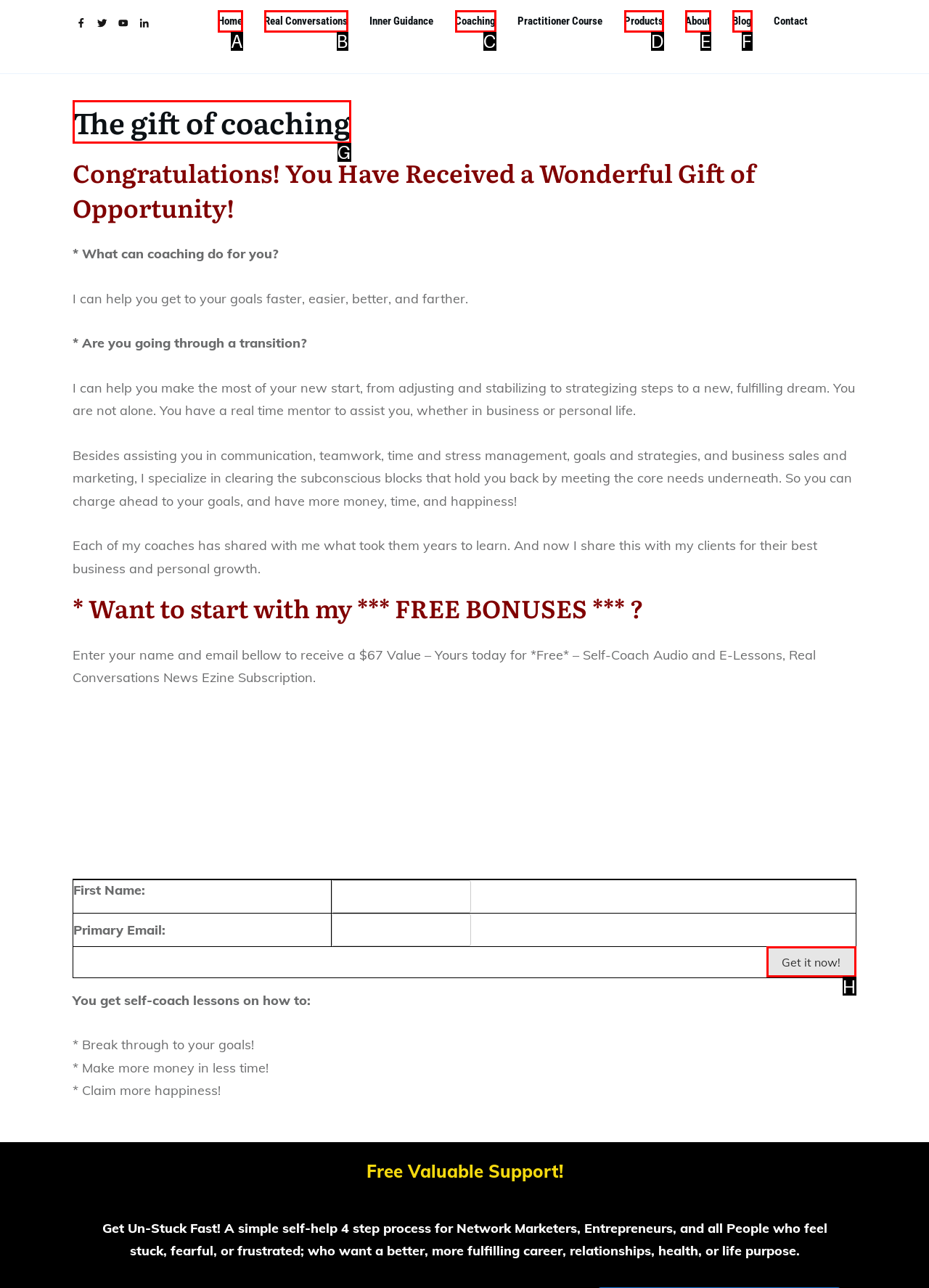Determine the HTML element that aligns with the description: The gift of coaching
Answer by stating the letter of the appropriate option from the available choices.

G